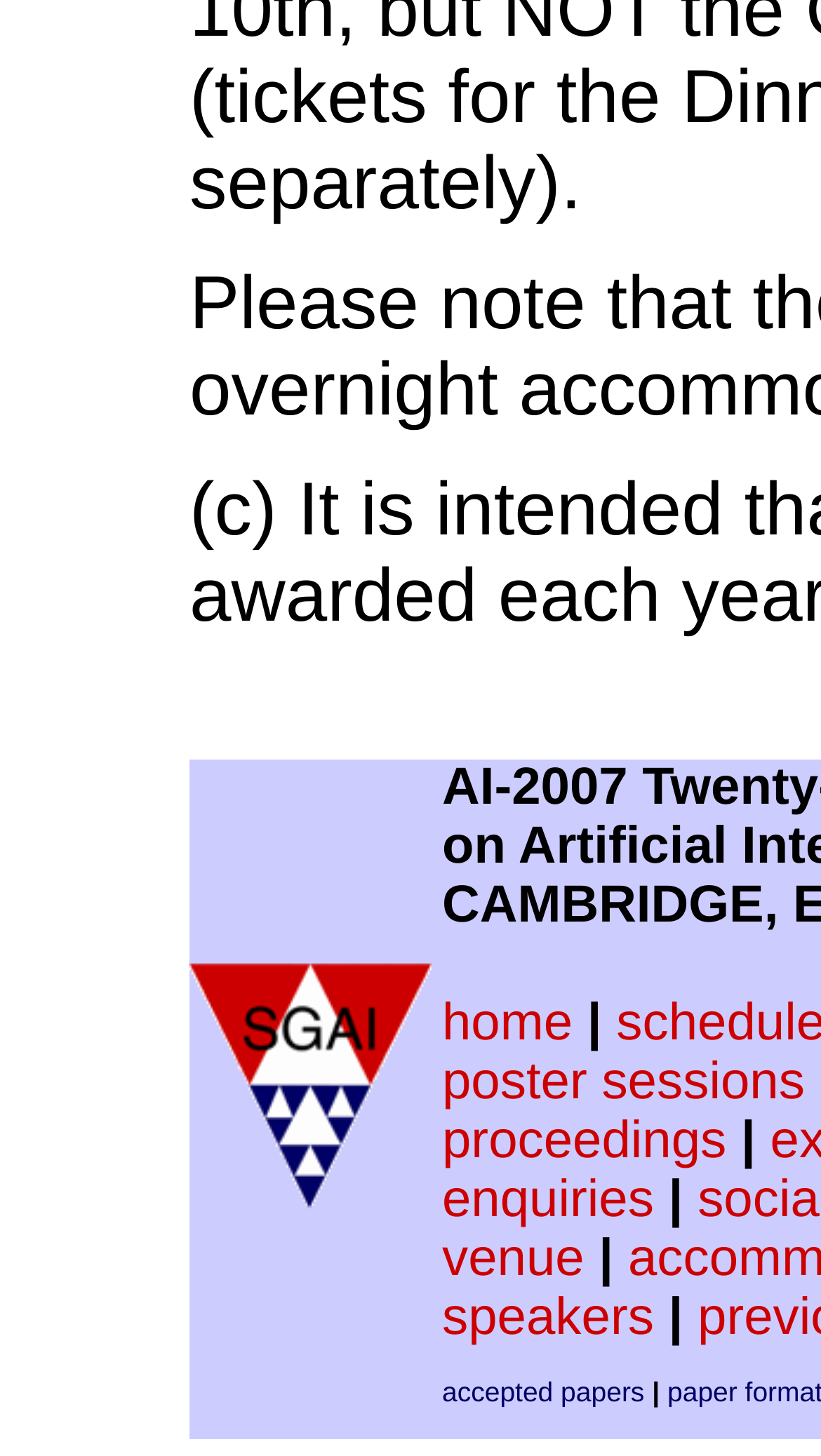What is the first link in the gridcell?
Please look at the screenshot and answer using one word or phrase.

SGAI